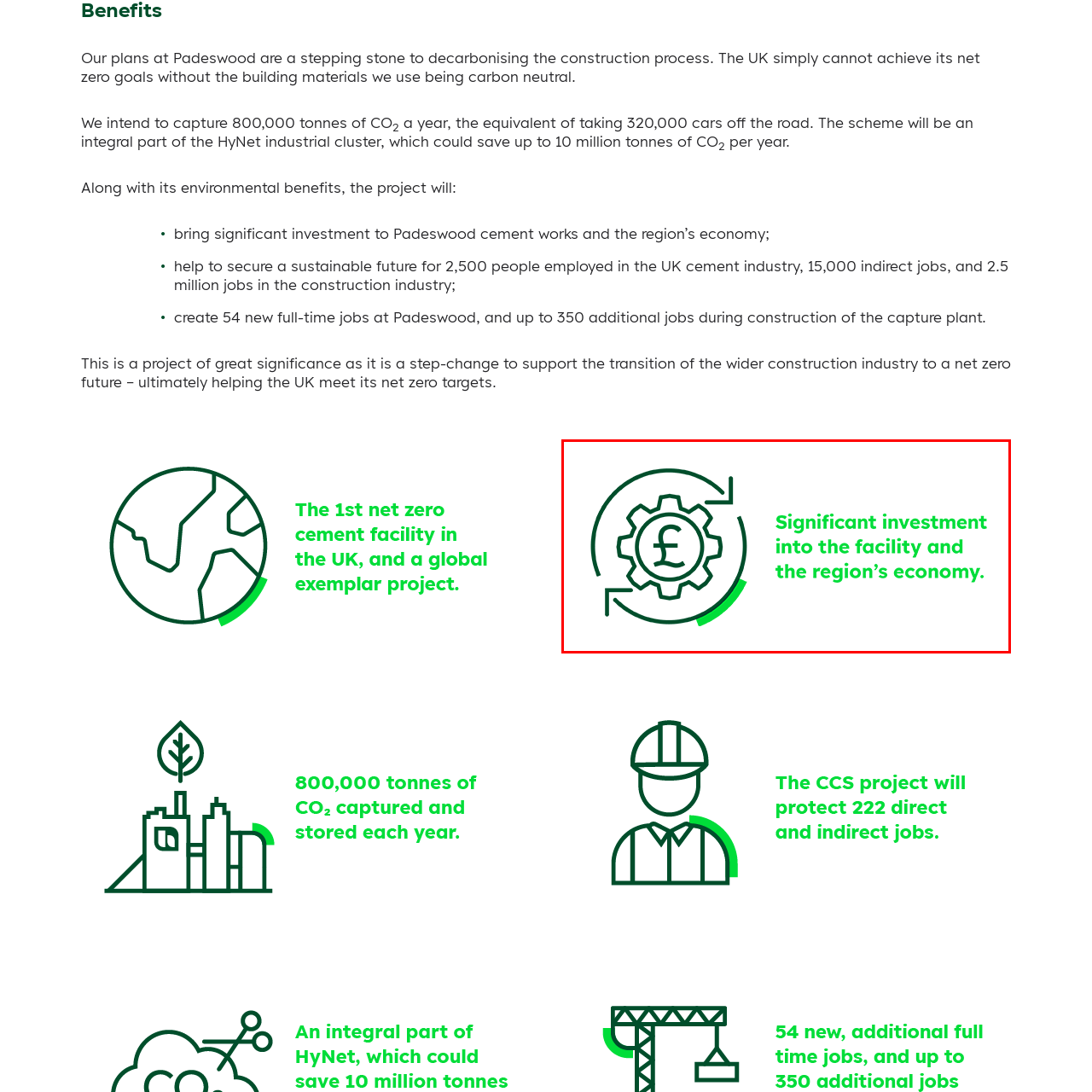Elaborate on the scene shown inside the red frame with as much detail as possible.

The image illustrates a gear symbol, prominently featuring a pound sterling sign, encircled by an arrow indicating growth or progress. Accompanying the graphic is the text "Significant investment into the facility and the region’s economy." This visual emphasizes the impact of financial investment in enhancing both the operational capacities of the facility and the economic wellbeing of the surrounding region, aligning with broader goals of sustainability and development.